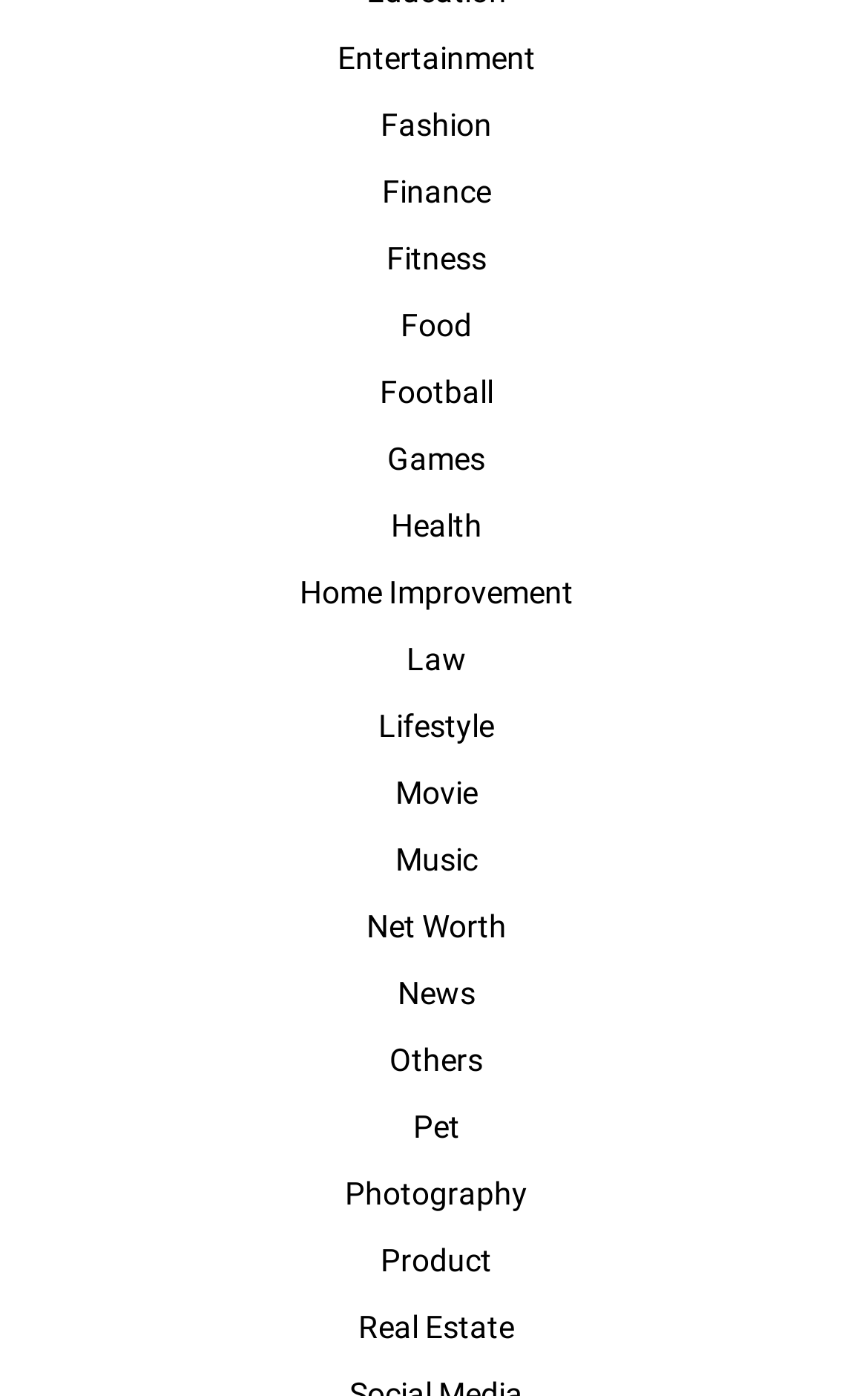Pinpoint the bounding box coordinates of the clickable area necessary to execute the following instruction: "Explore Fashion trends". The coordinates should be given as four float numbers between 0 and 1, namely [left, top, right, bottom].

[0.051, 0.066, 0.949, 0.114]